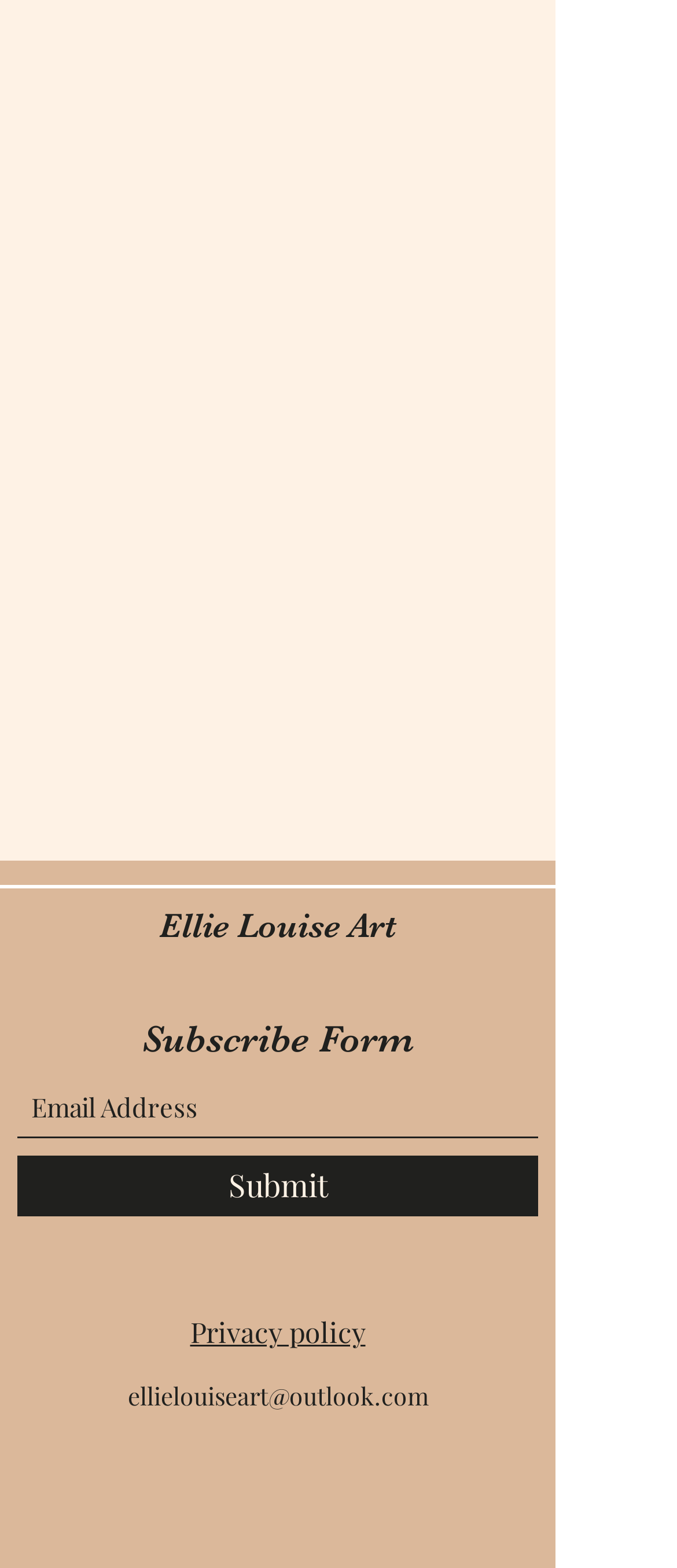Can you find the bounding box coordinates for the UI element given this description: "Ellie Louise Art"? Provide the coordinates as four float numbers between 0 and 1: [left, top, right, bottom].

[0.235, 0.578, 0.586, 0.603]